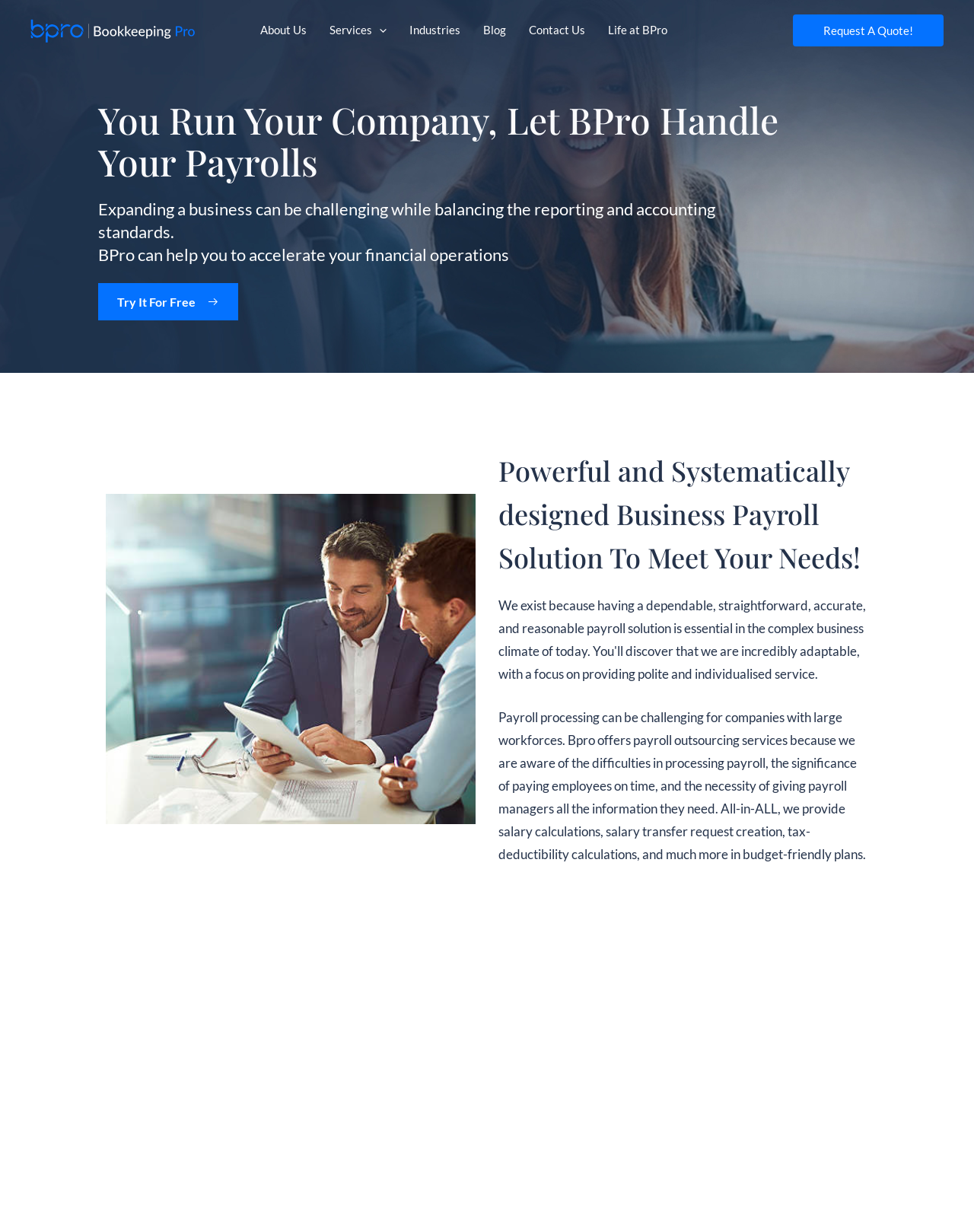Identify the bounding box coordinates of the element that should be clicked to fulfill this task: "Request a quote". The coordinates should be provided as four float numbers between 0 and 1, i.e., [left, top, right, bottom].

[0.814, 0.012, 0.969, 0.038]